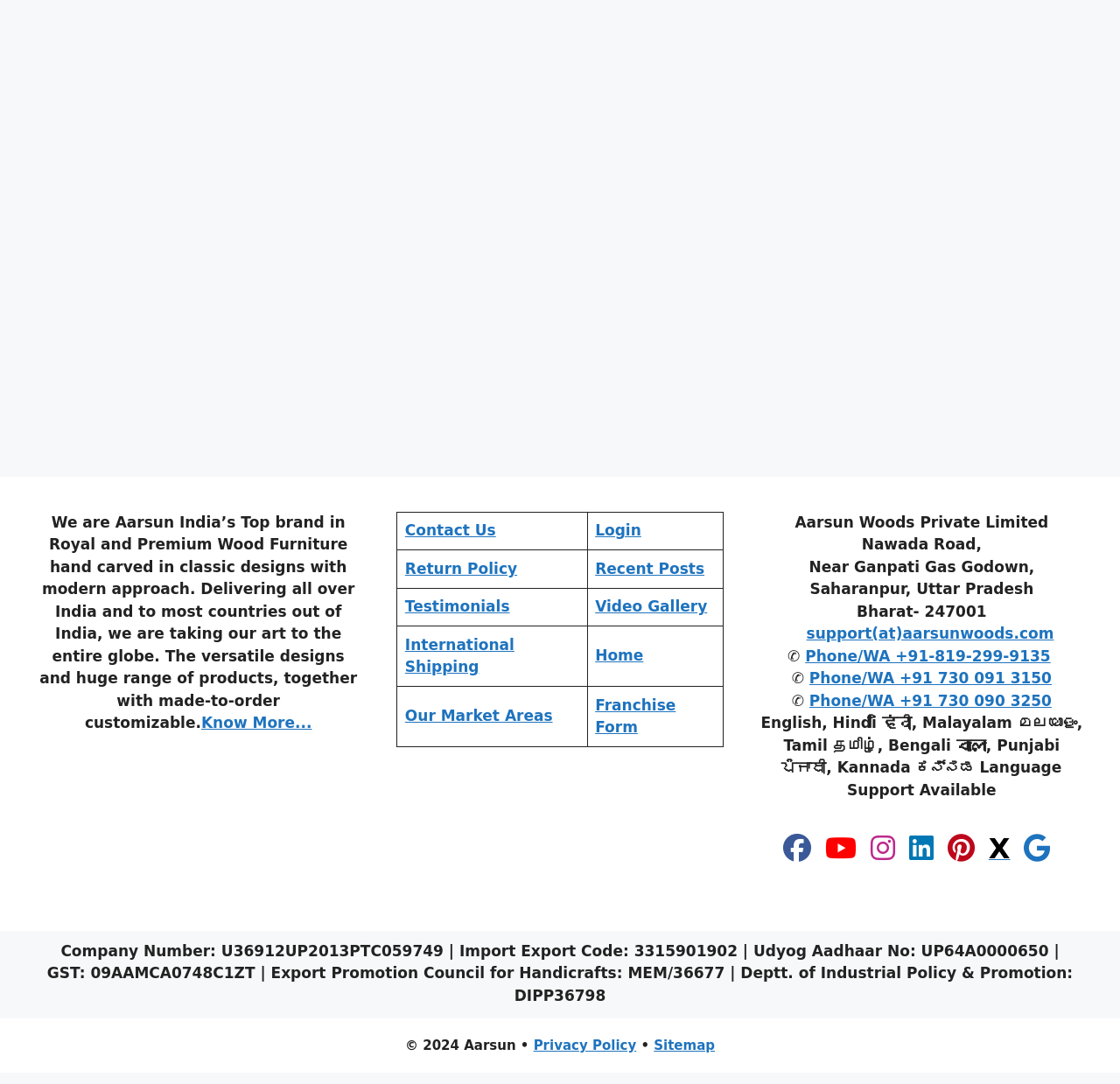Determine the bounding box coordinates for the HTML element described here: "Return Policy".

[0.362, 0.516, 0.462, 0.532]